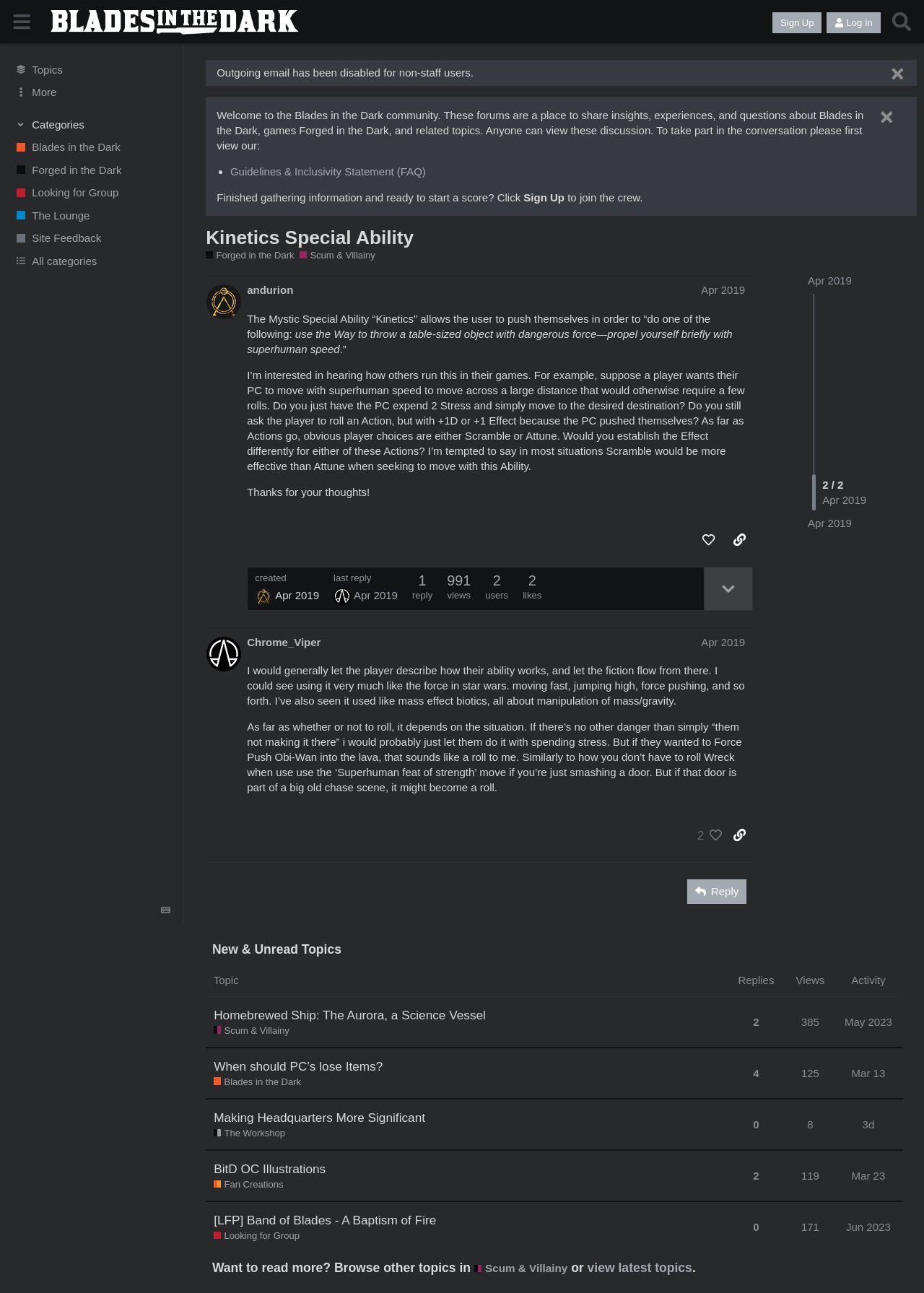Could you please study the image and provide a detailed answer to the question:
Who is the author of the first post?

I found the link 'andurion' inside the region 'post #1 by @andurion', which indicates that the author of the first post is andurion.